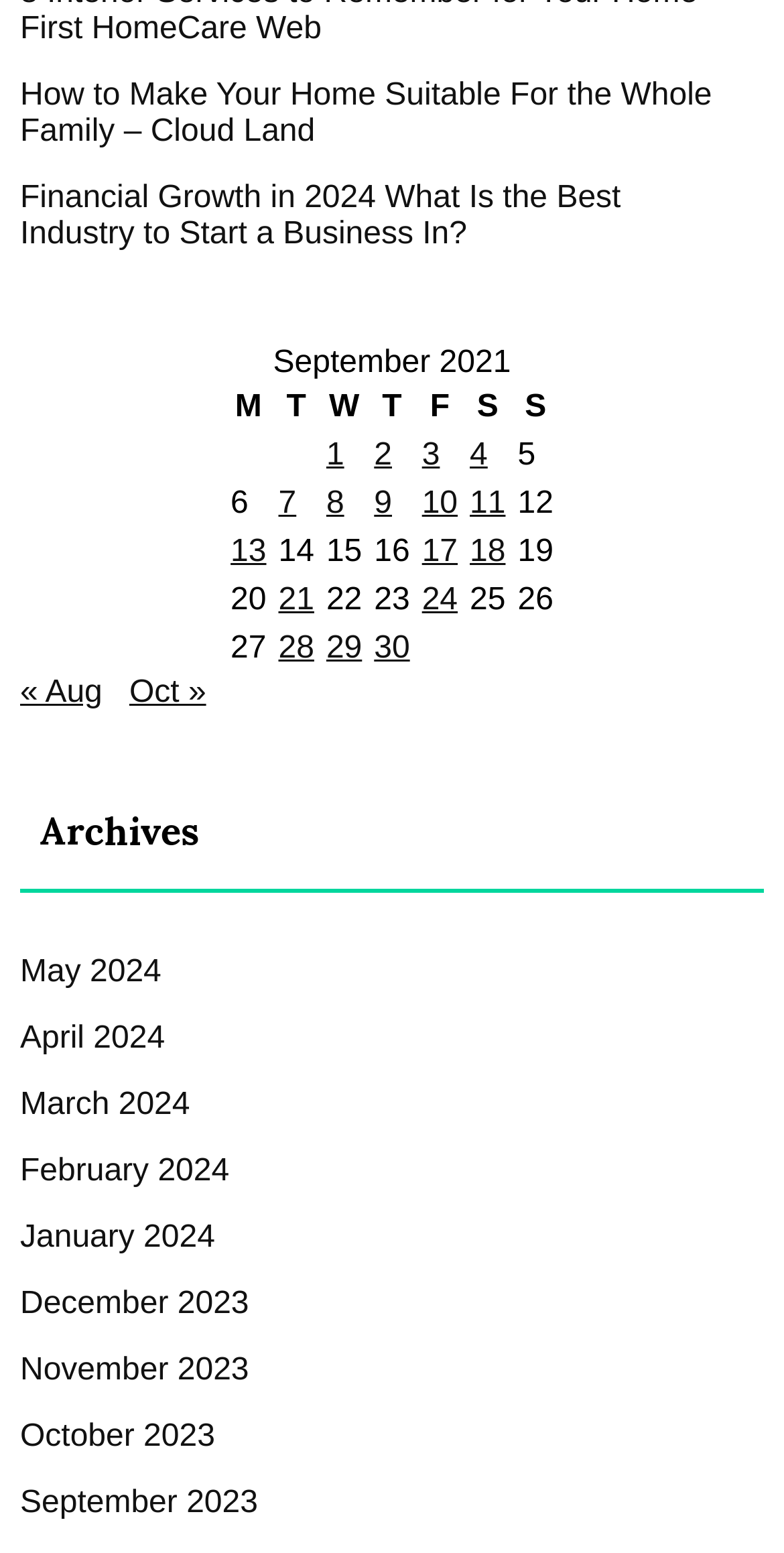Please identify the bounding box coordinates of the area that needs to be clicked to fulfill the following instruction: "View posts published on September 28, 2021."

[0.355, 0.406, 0.401, 0.428]